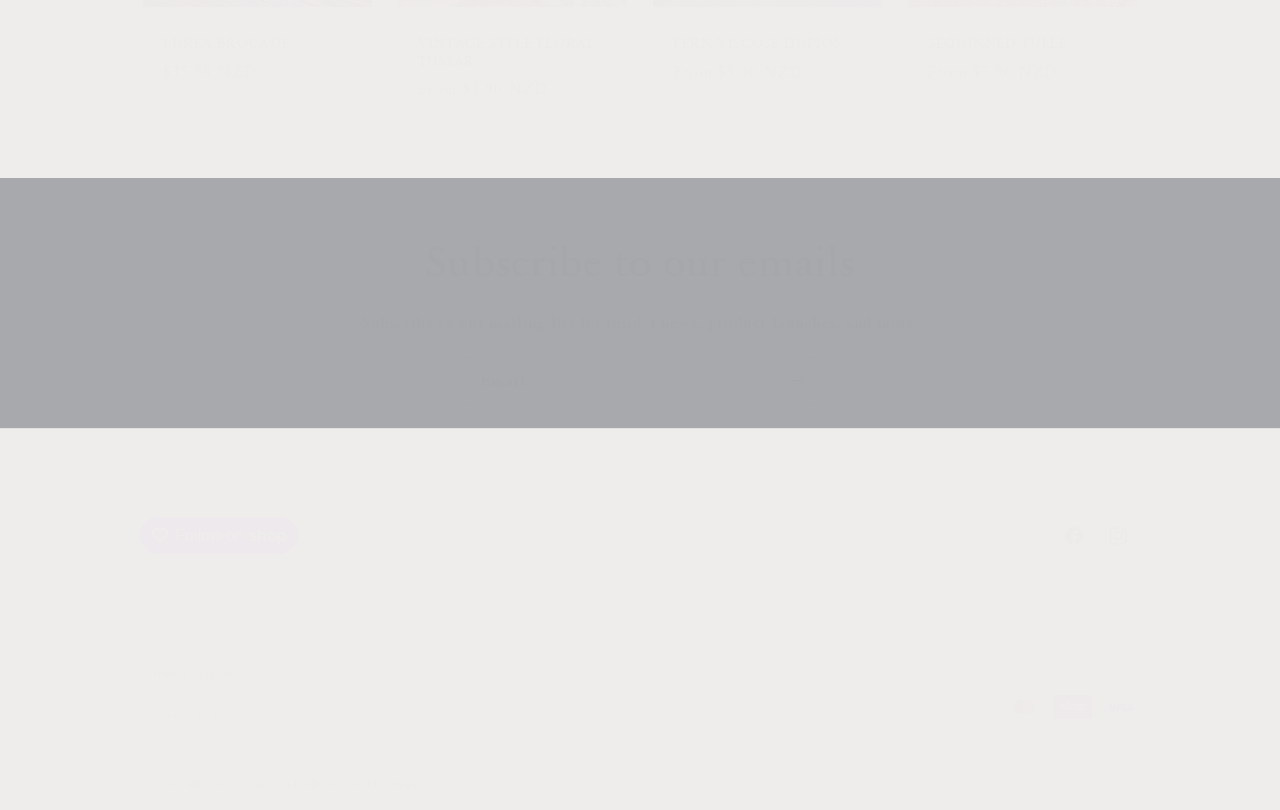Specify the bounding box coordinates of the element's region that should be clicked to achieve the following instruction: "Subscribe to the newsletter". The bounding box coordinates consist of four float numbers between 0 and 1, in the format [left, top, right, bottom].

[0.605, 0.441, 0.64, 0.499]